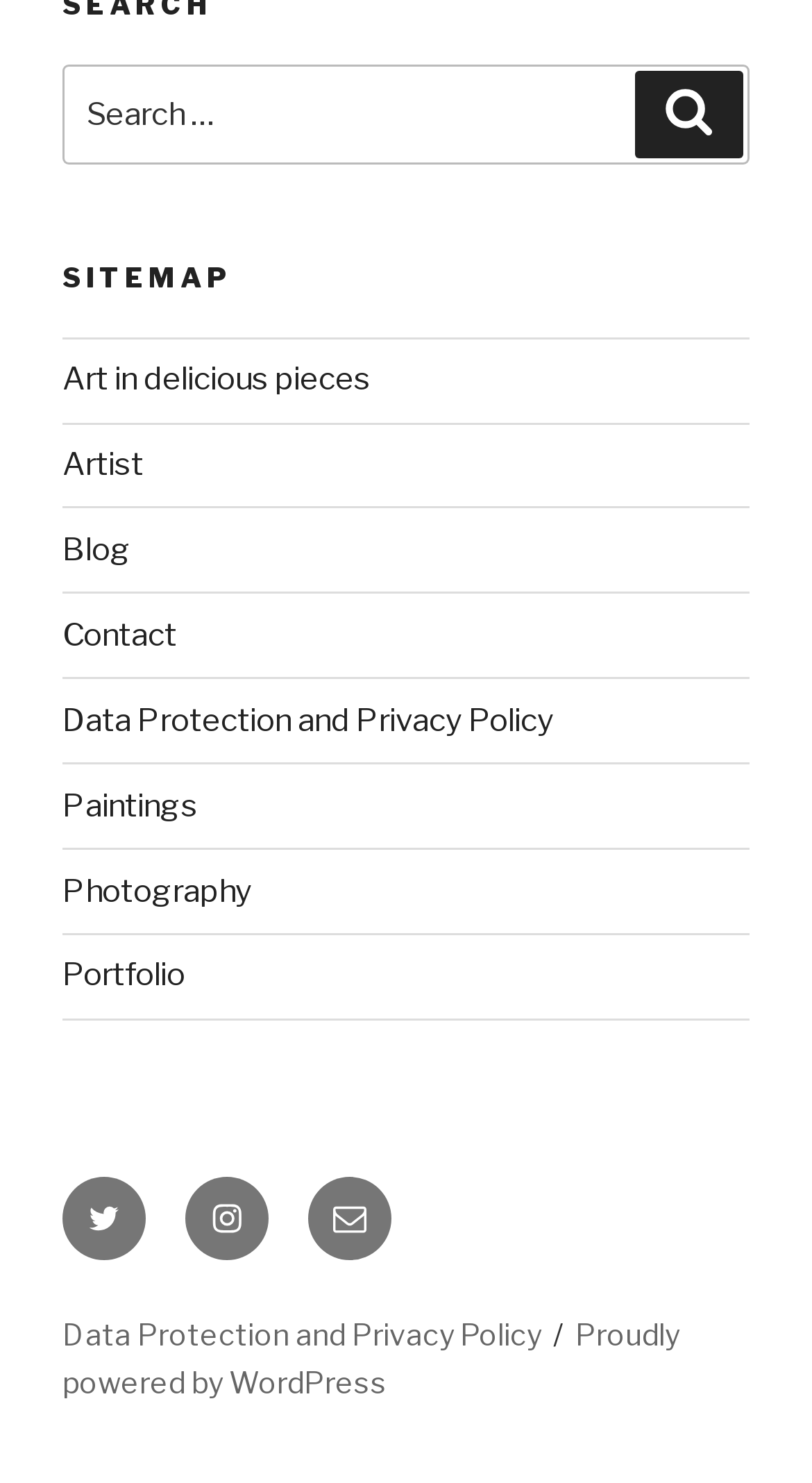Please mark the bounding box coordinates of the area that should be clicked to carry out the instruction: "Go to Sitemap".

[0.077, 0.174, 0.923, 0.2]